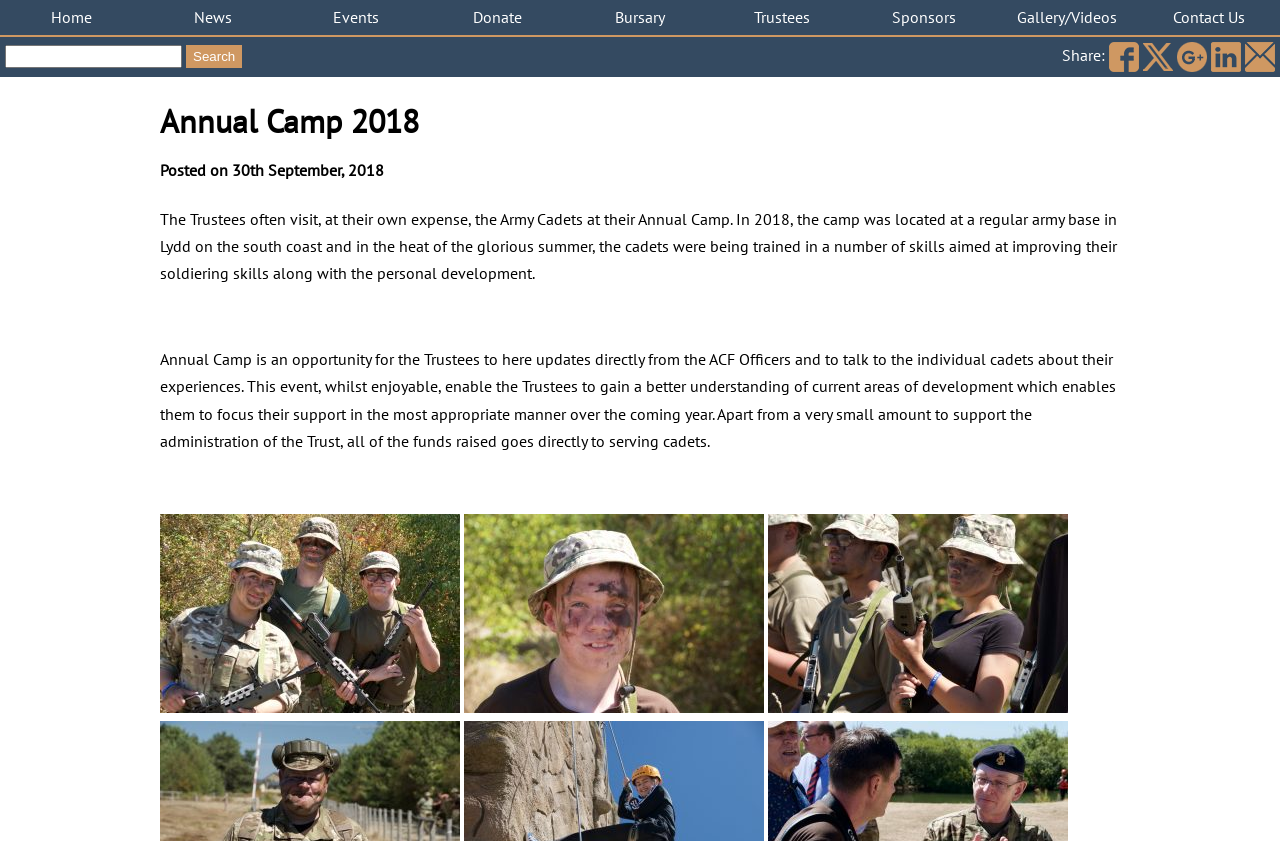Identify the bounding box coordinates for the element you need to click to achieve the following task: "Click on Home". The coordinates must be four float values ranging from 0 to 1, formatted as [left, top, right, bottom].

[0.04, 0.008, 0.072, 0.032]